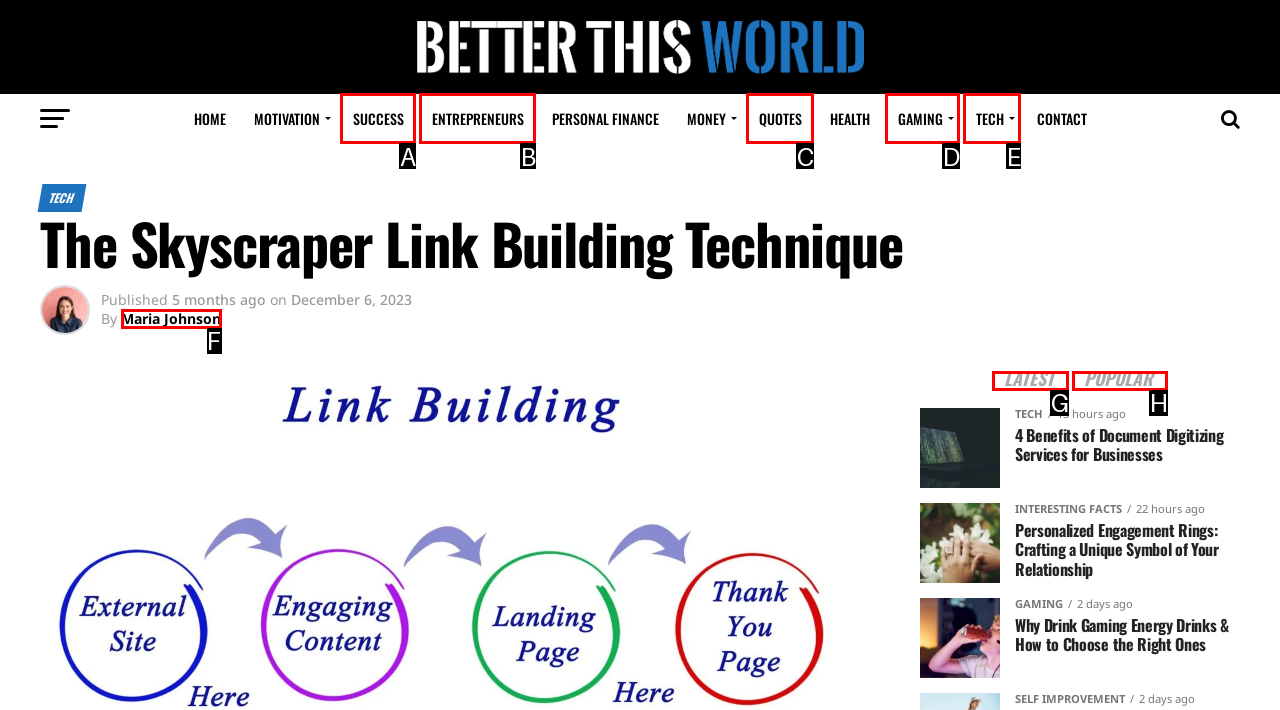Select the HTML element that matches the description: Maria Johnson. Provide the letter of the chosen option as your answer.

F